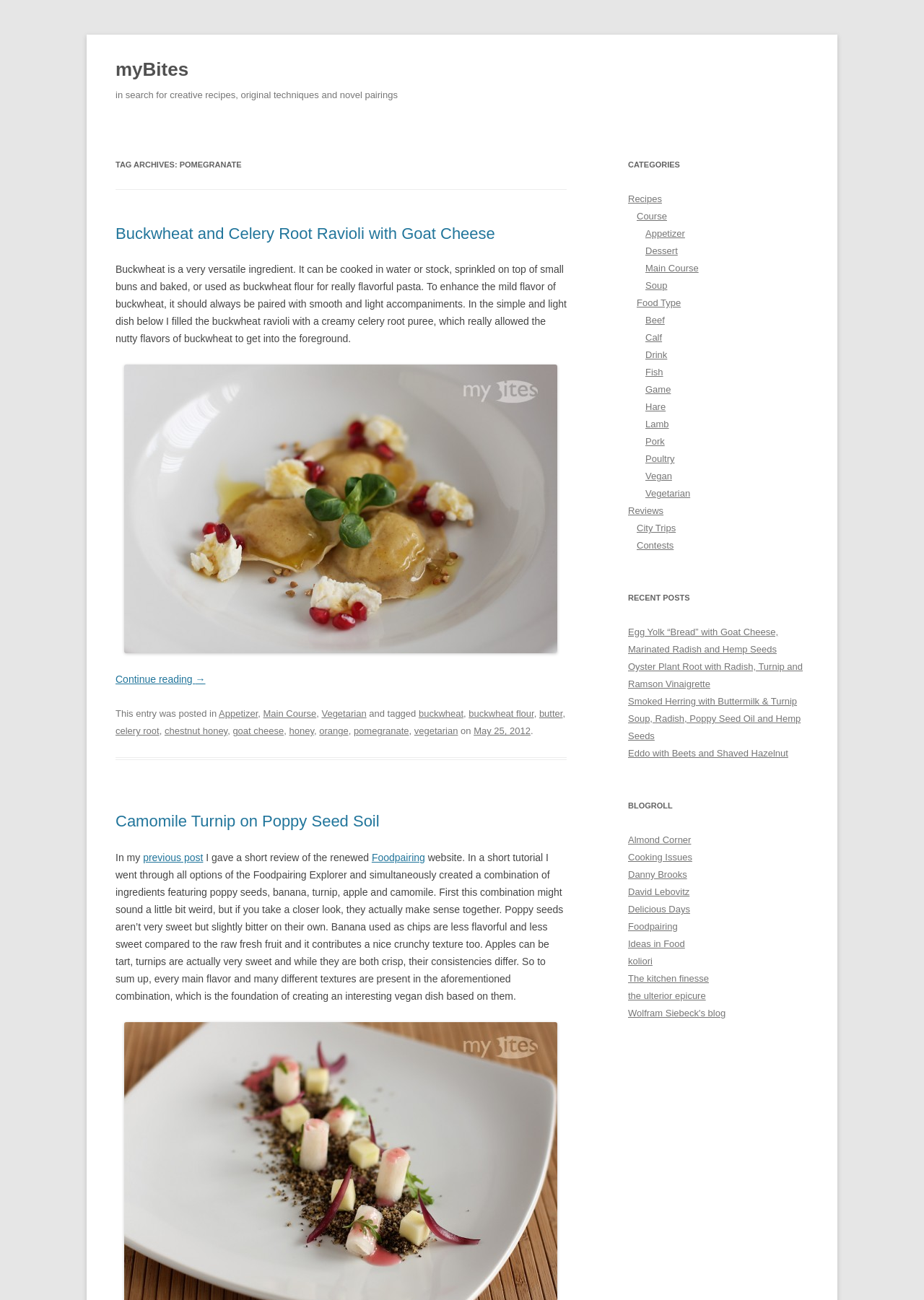What is the date of the blog post?
Utilize the image to construct a detailed and well-explained answer.

The date of the blog post is 'May 25, 2012' which is indicated by the time element with the same text at the bottom of the webpage.